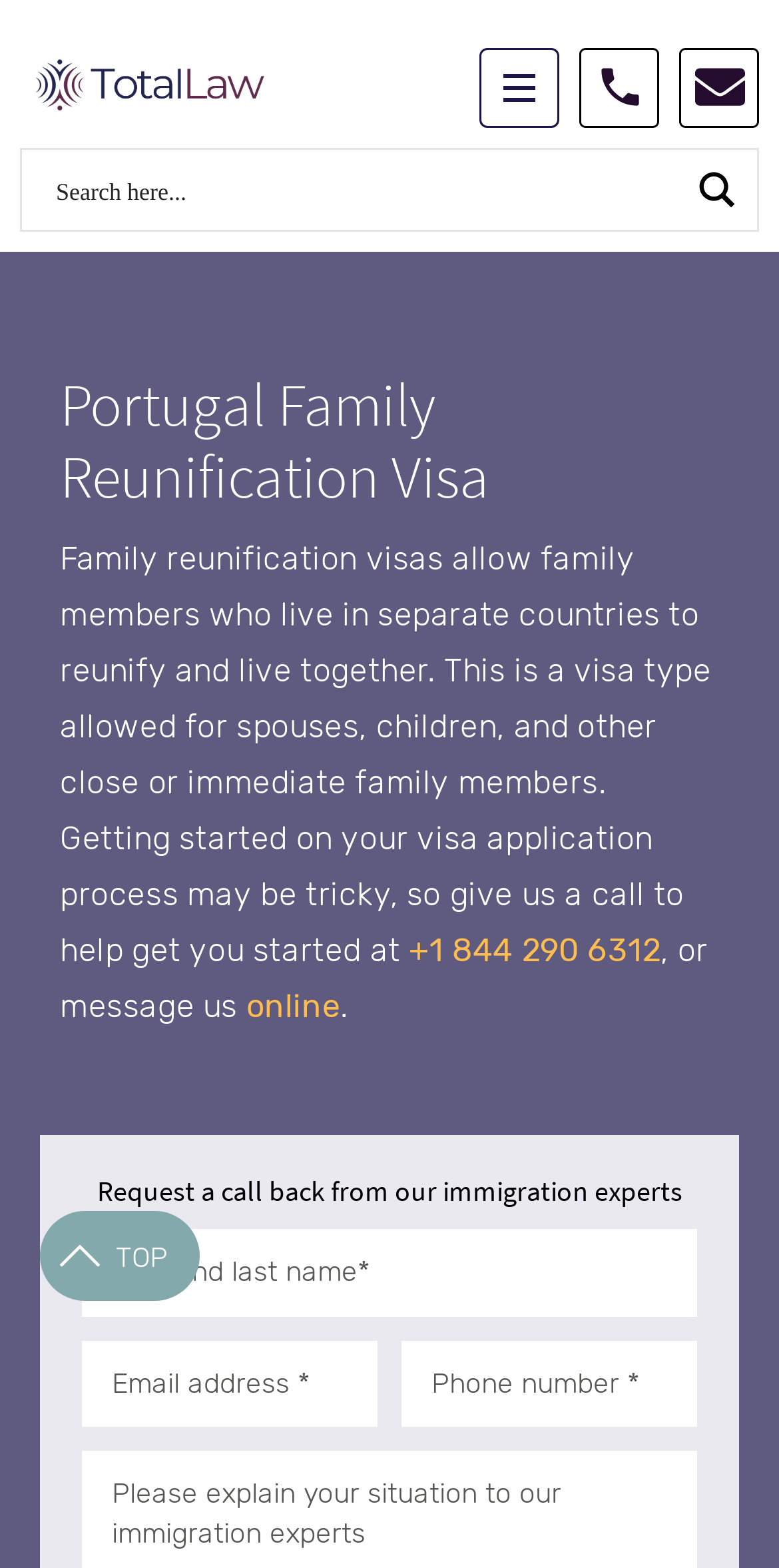Is there a search function on the webpage?
From the details in the image, answer the question comprehensively.

I can see a search form on the webpage, which allows users to input their search query and search for relevant information.